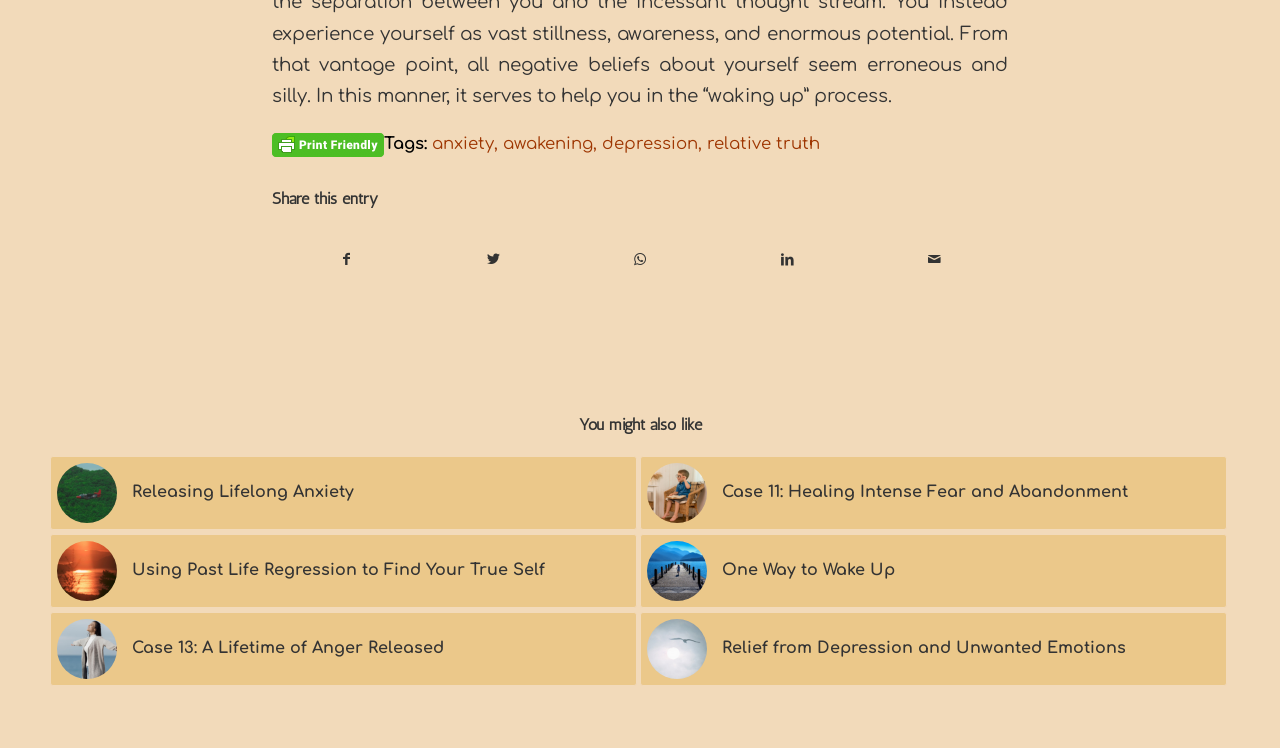Using the information in the image, give a detailed answer to the following question: What type of content is presented in the 'You might also like' section?

The 'You might also like' section contains links to various articles or blog posts, each with a brief title and an accompanying image, suggesting that this section presents related content that the user might be interested in.